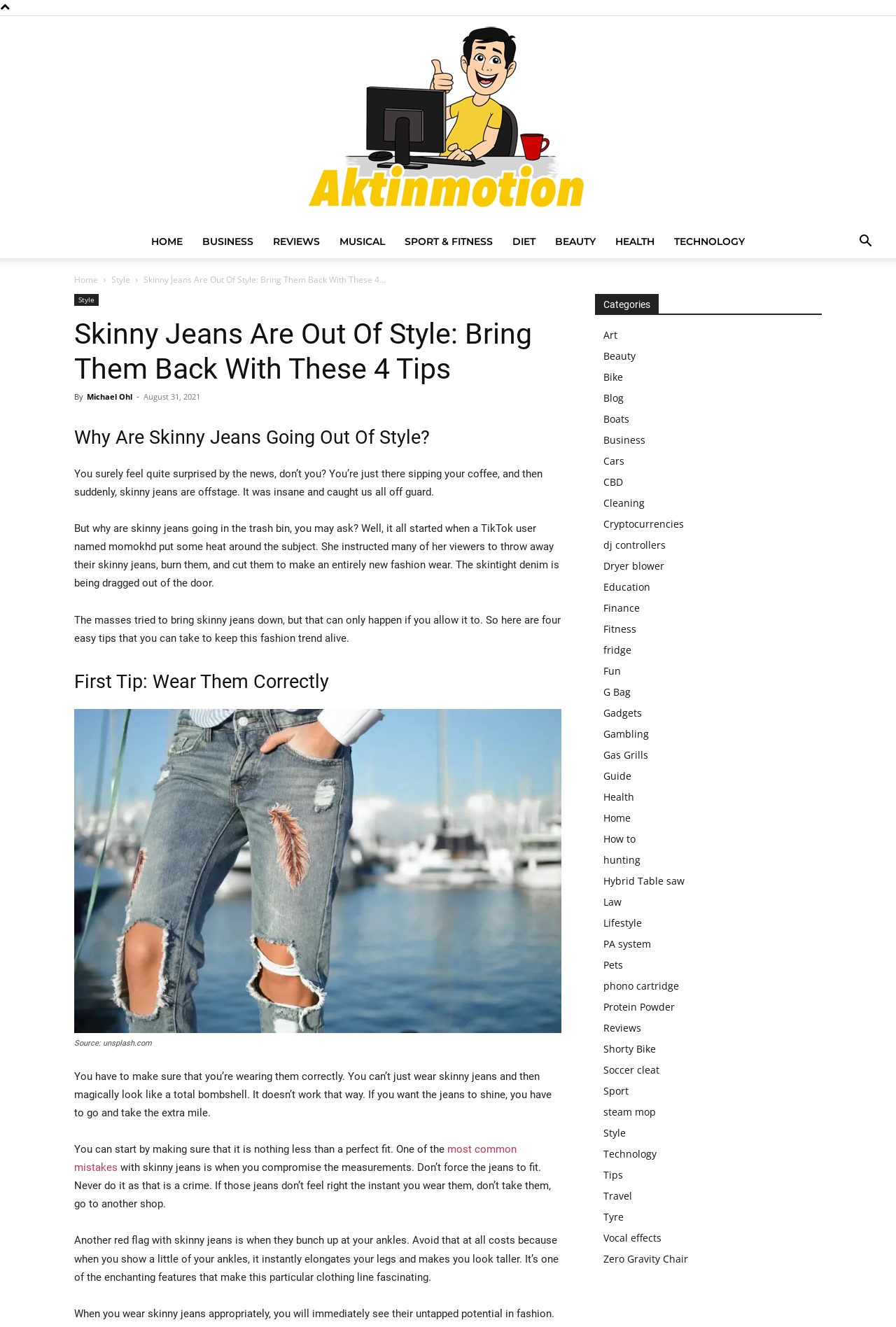Please provide the bounding box coordinates in the format (top-left x, top-left y, bottom-right x, bottom-right y). Remember, all values are floating point numbers between 0 and 1. What is the bounding box coordinate of the region described as: aria-label="Search"

[0.947, 0.178, 0.984, 0.188]